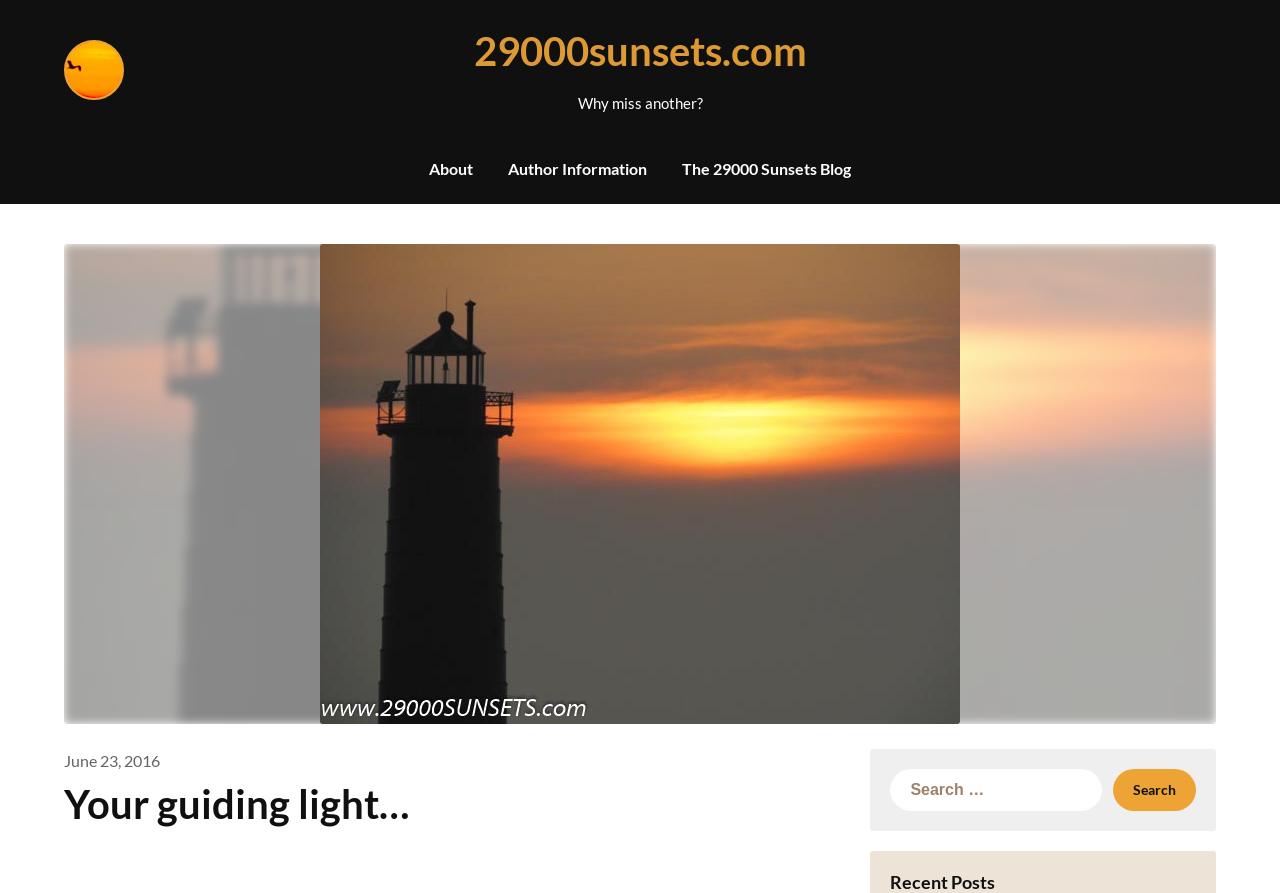What is the text above the blog post title?
Please use the image to provide a one-word or short phrase answer.

Why miss another?